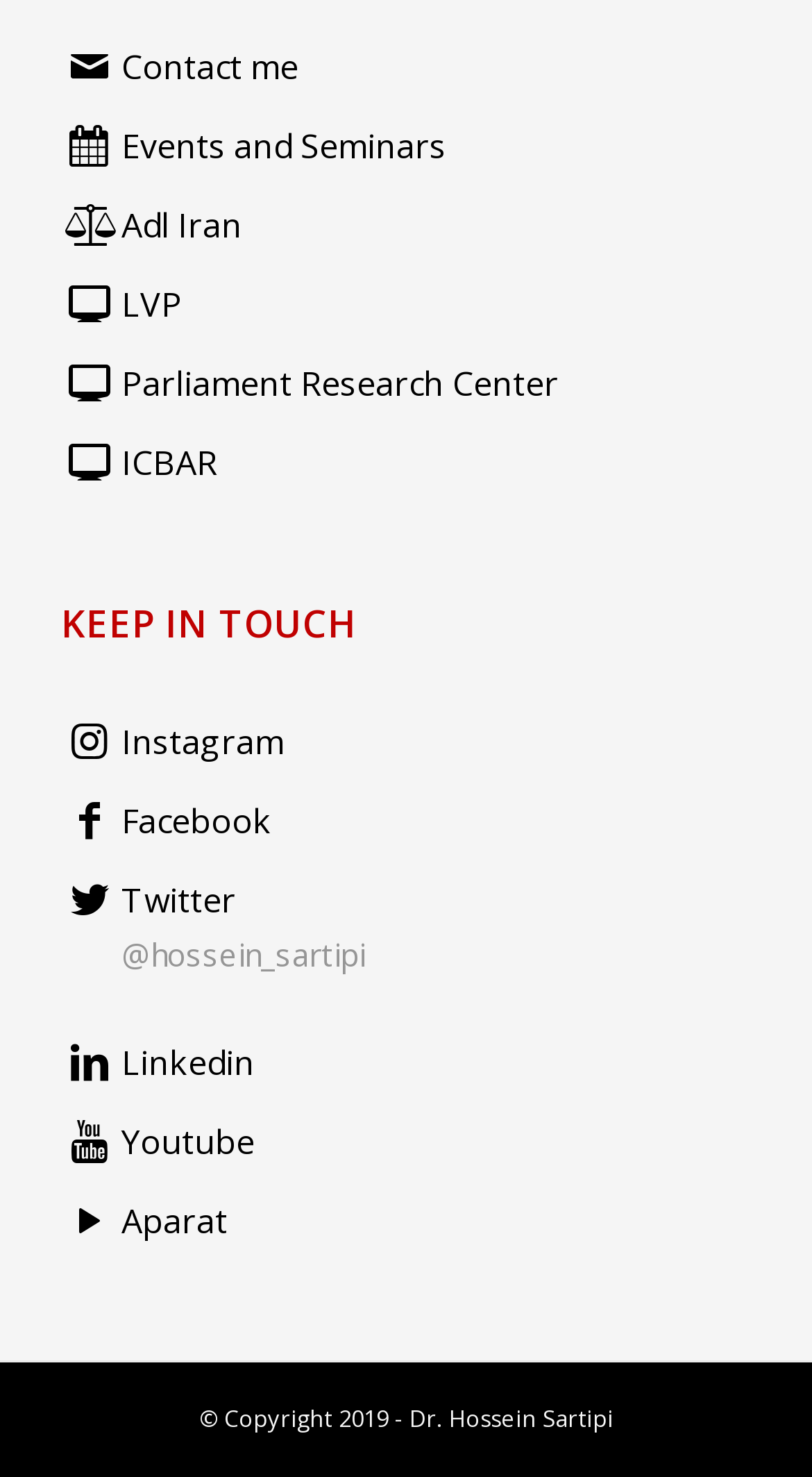Pinpoint the bounding box coordinates for the area that should be clicked to perform the following instruction: "View Events and Seminars".

[0.15, 0.083, 0.55, 0.114]